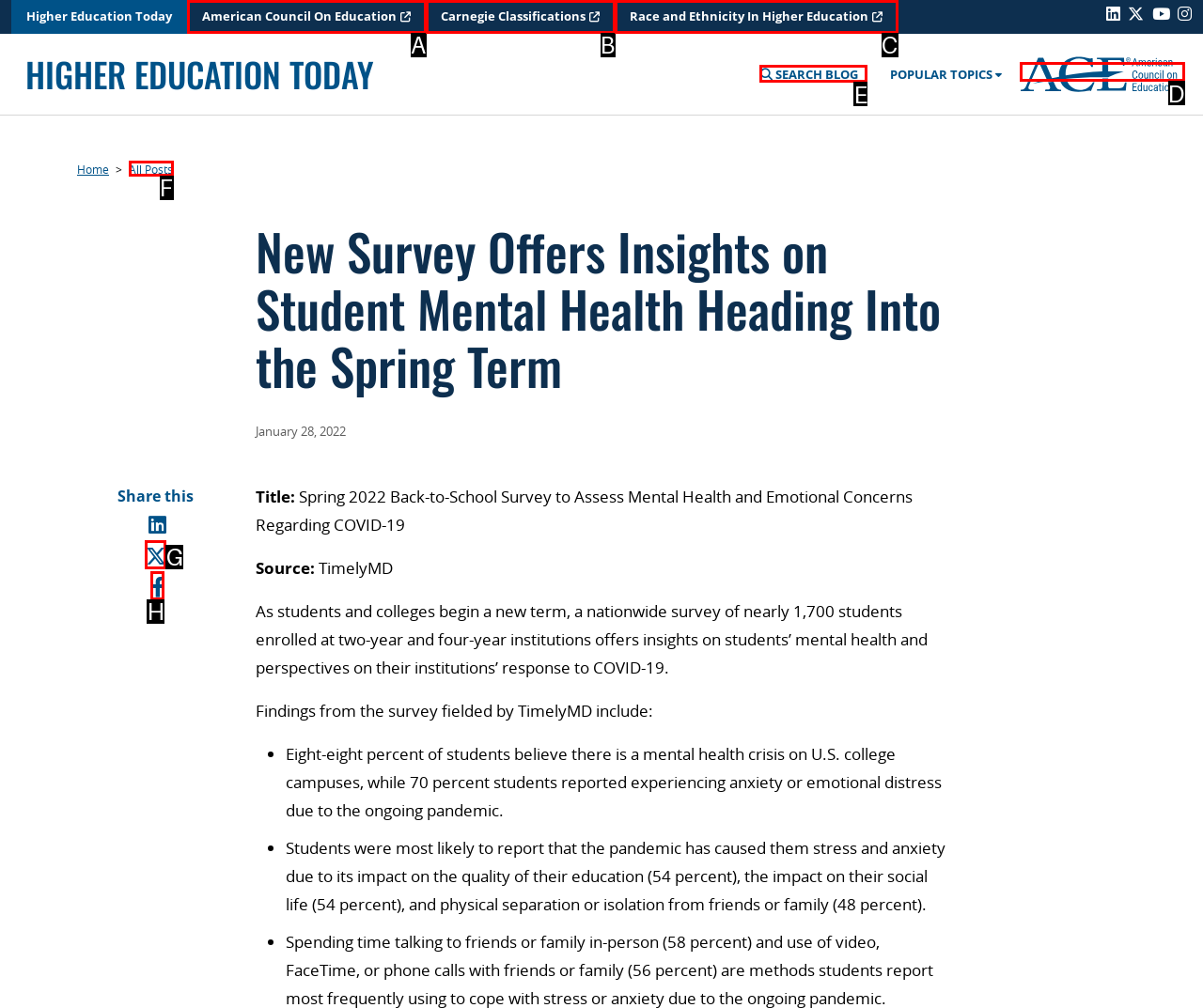Determine which HTML element to click to execute the following task: Search the blog Answer with the letter of the selected option.

E